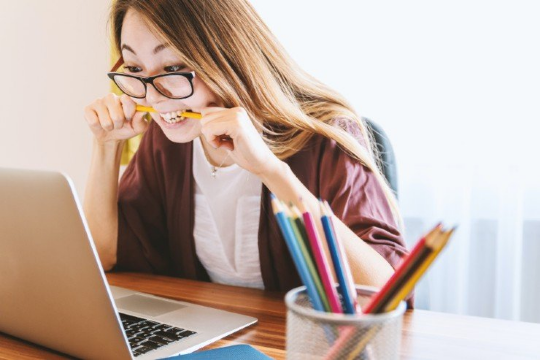When is the woman's online WordPress course scheduled to start?
Use the image to give a comprehensive and detailed response to the question.

According to the caption, the woman's online WordPress course is scheduled to start on September 24, 2020, which suggests that she is preparing for the course or working on a related project.